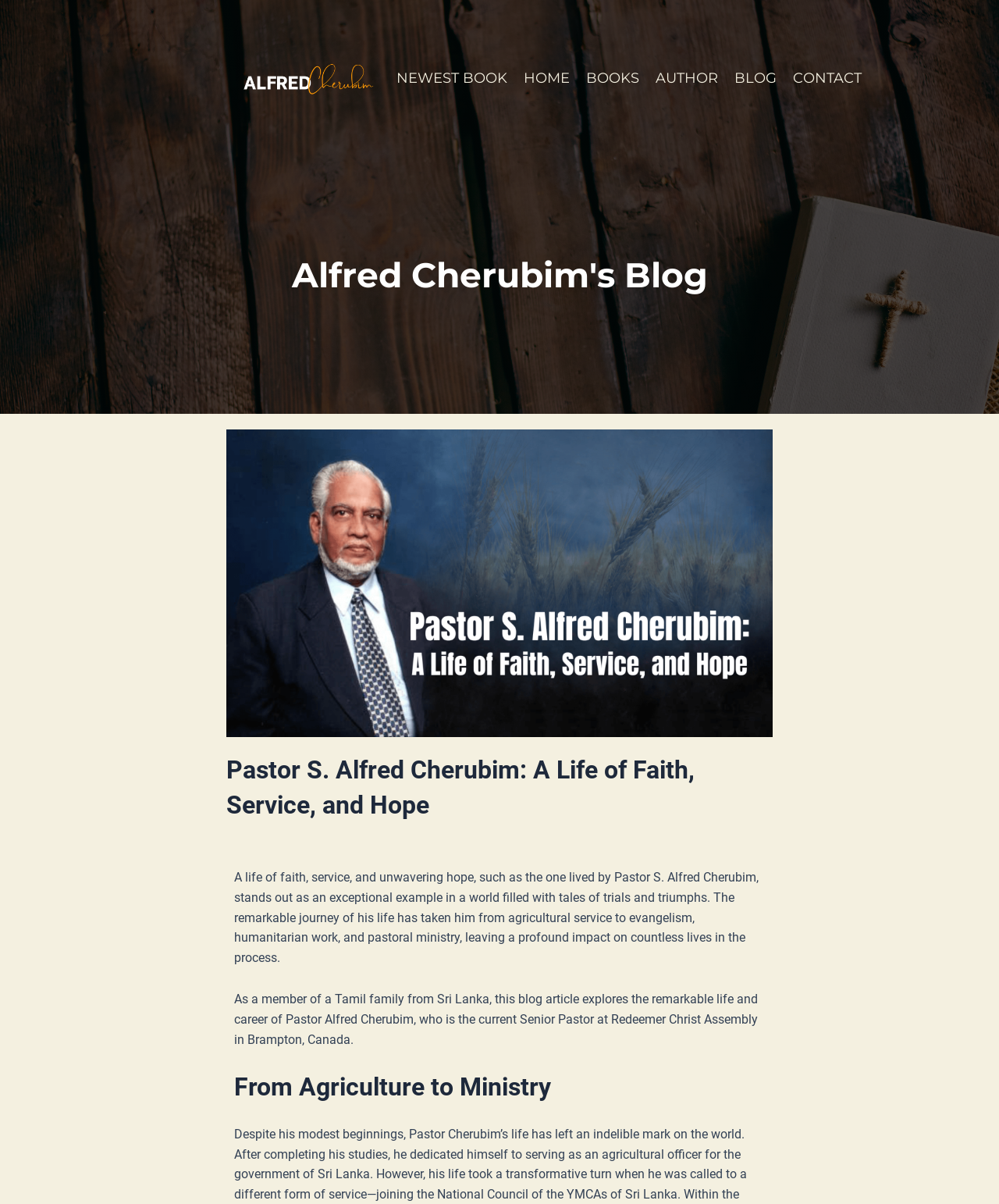Predict the bounding box coordinates of the UI element that matches this description: "NEWEST BOOK". The coordinates should be in the format [left, top, right, bottom] with each value between 0 and 1.

[0.39, 0.05, 0.515, 0.08]